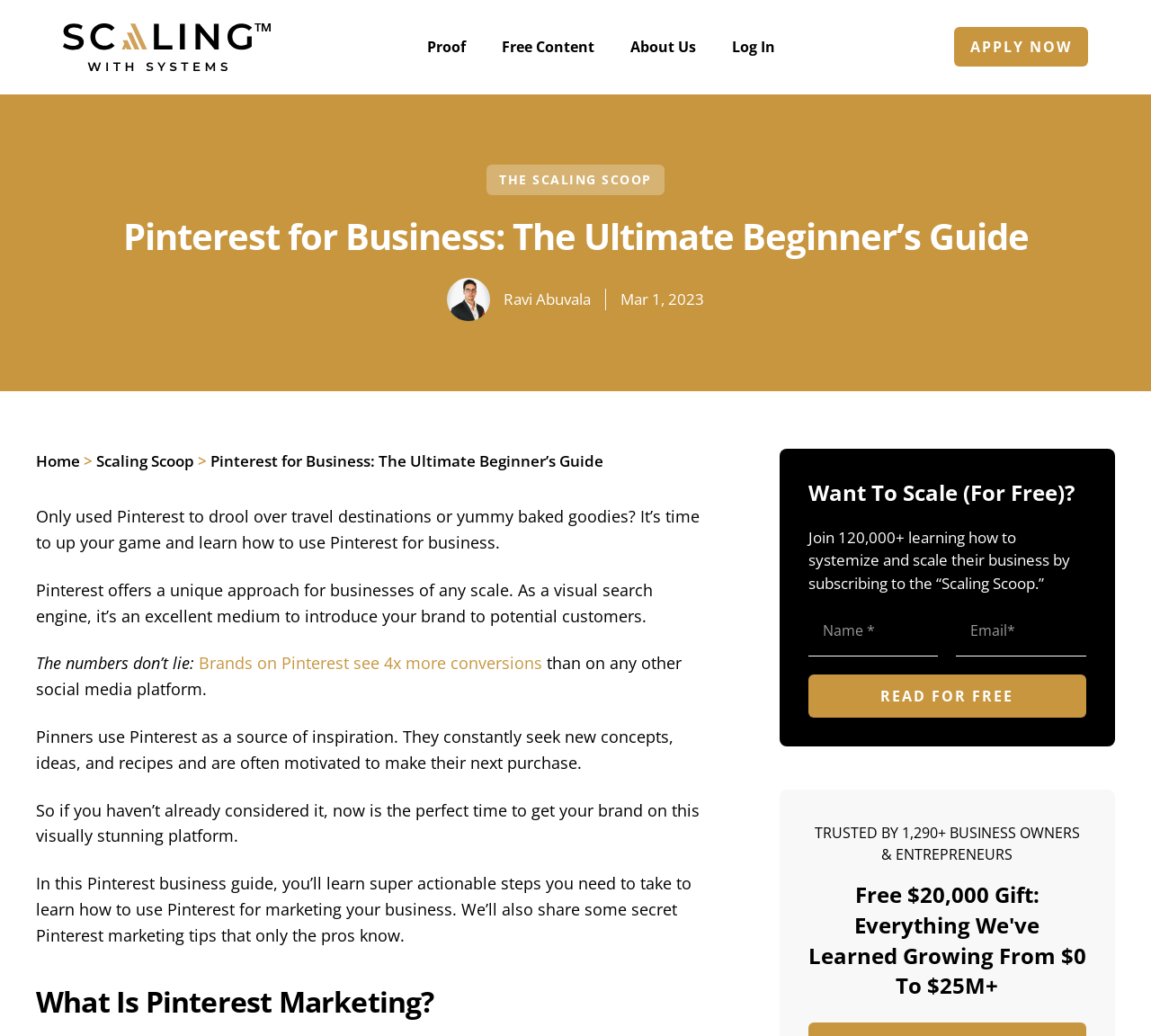Determine the bounding box coordinates of the clickable element necessary to fulfill the instruction: "Click the 'APPLY NOW' link". Provide the coordinates as four float numbers within the 0 to 1 range, i.e., [left, top, right, bottom].

[0.829, 0.026, 0.945, 0.065]